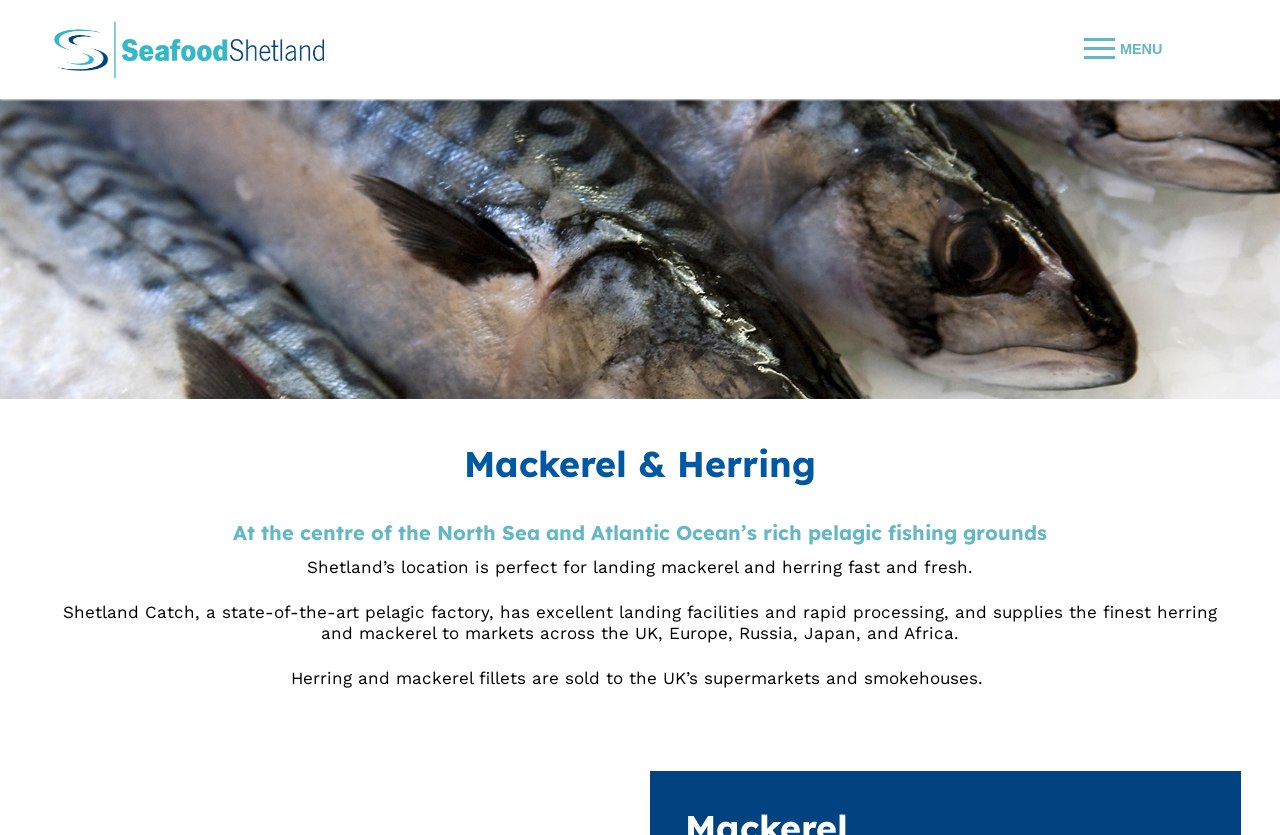Find the bounding box coordinates for the UI element that matches this description: "alt="Seamly Patterns Forum"".

None